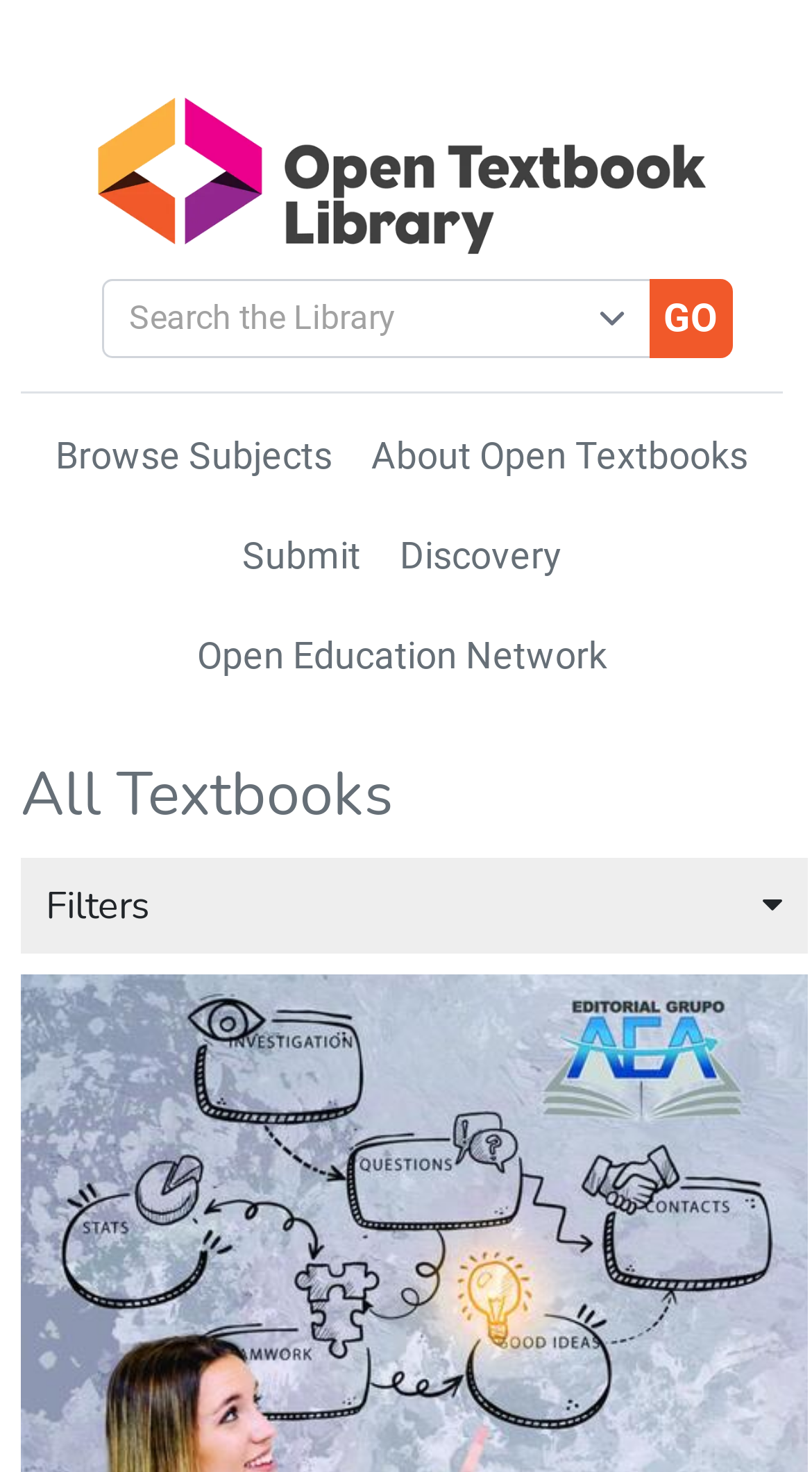Based on the image, please elaborate on the answer to the following question:
What is the 'Open Education Network' link related to?

The 'Open Education Network' link is likely related to open education resources, which are educational materials that are freely available and can be used by anyone. The link may lead to a page that provides more information about open education resources or allows users to access them.